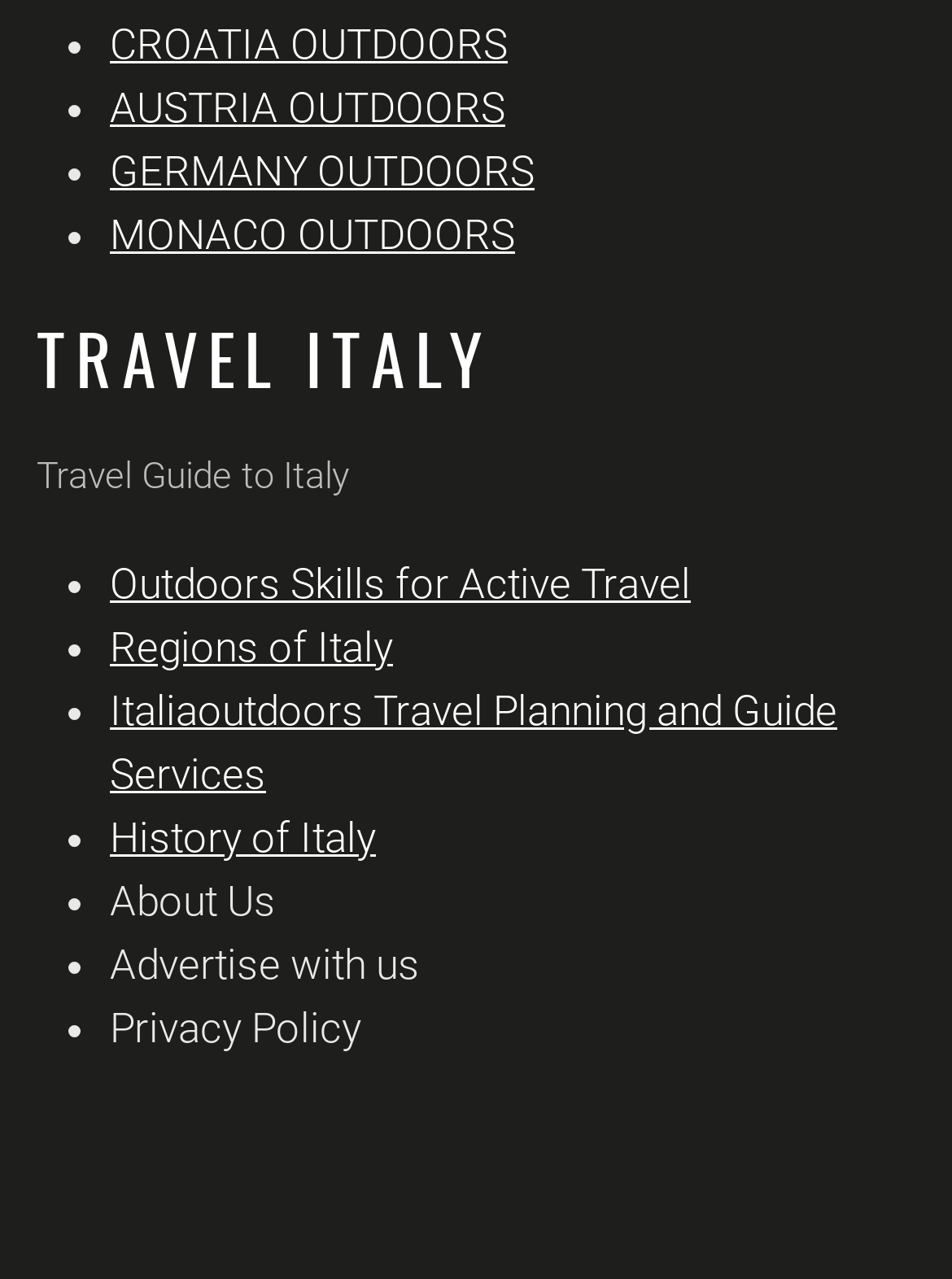Please identify the bounding box coordinates of the clickable area that will allow you to execute the instruction: "Read about History of Italy".

[0.115, 0.635, 0.395, 0.674]